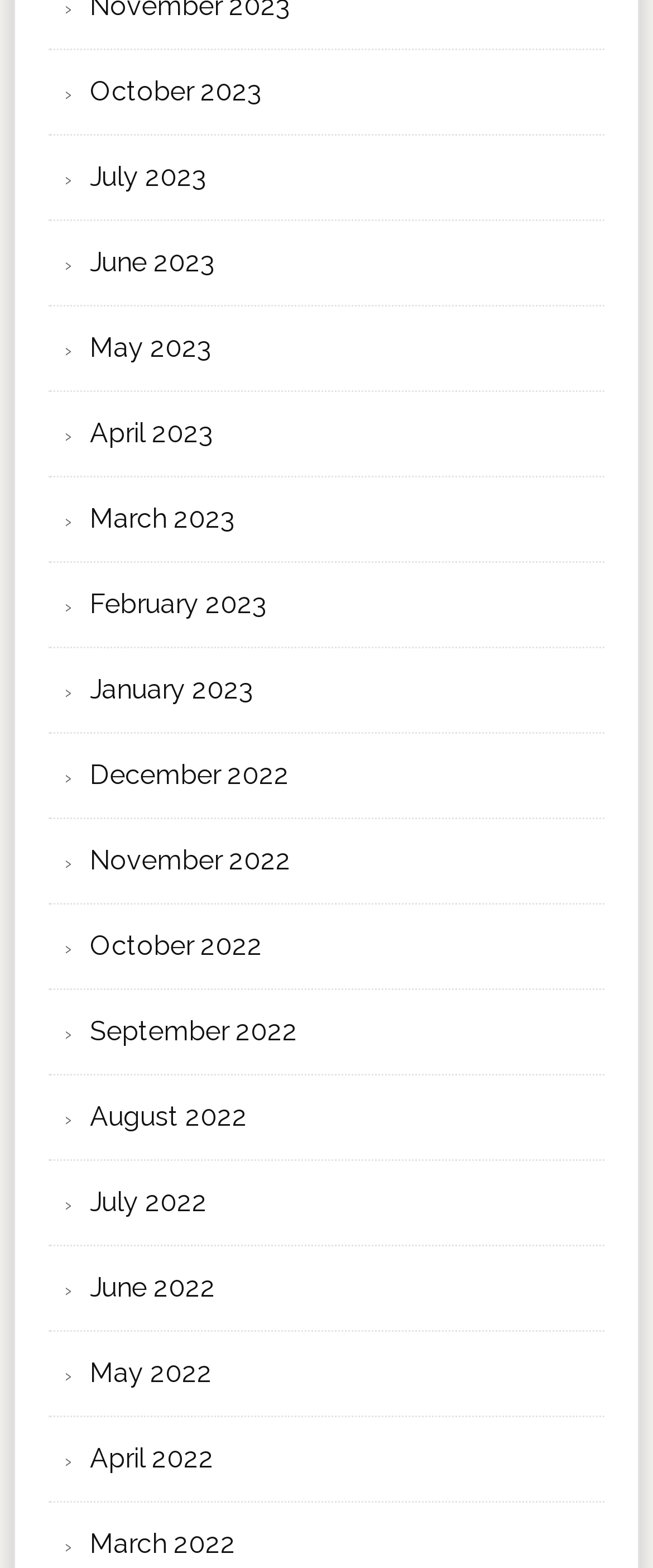Determine the bounding box coordinates of the element that should be clicked to execute the following command: "browse April 2022".

[0.138, 0.92, 0.328, 0.94]